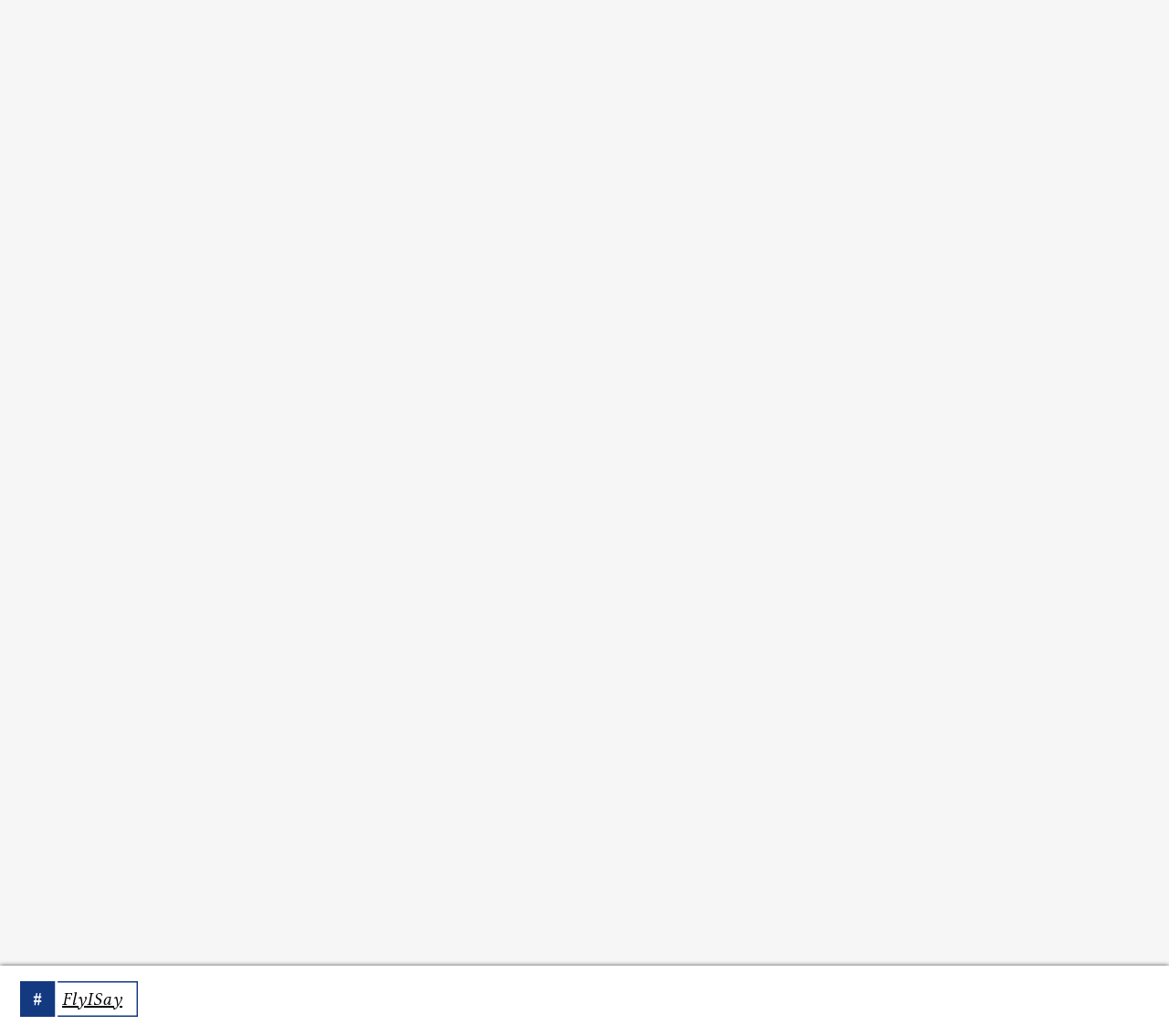Determine the bounding box coordinates (top-left x, top-left y, bottom-right x, bottom-right y) of the UI element described in the following text: droga5

None